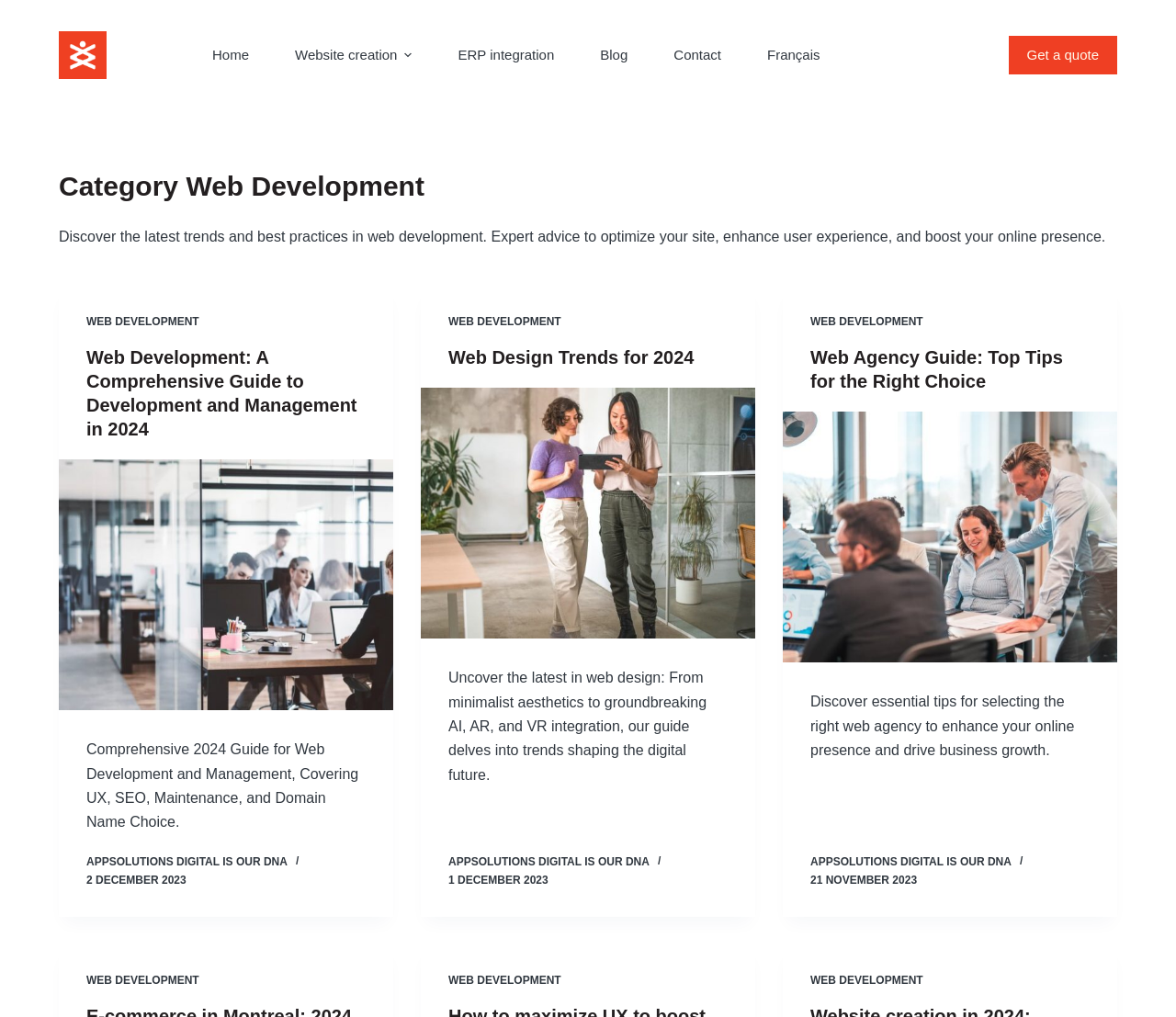Using the provided element description "Liefer- und Versandkosten", determine the bounding box coordinates of the UI element.

None